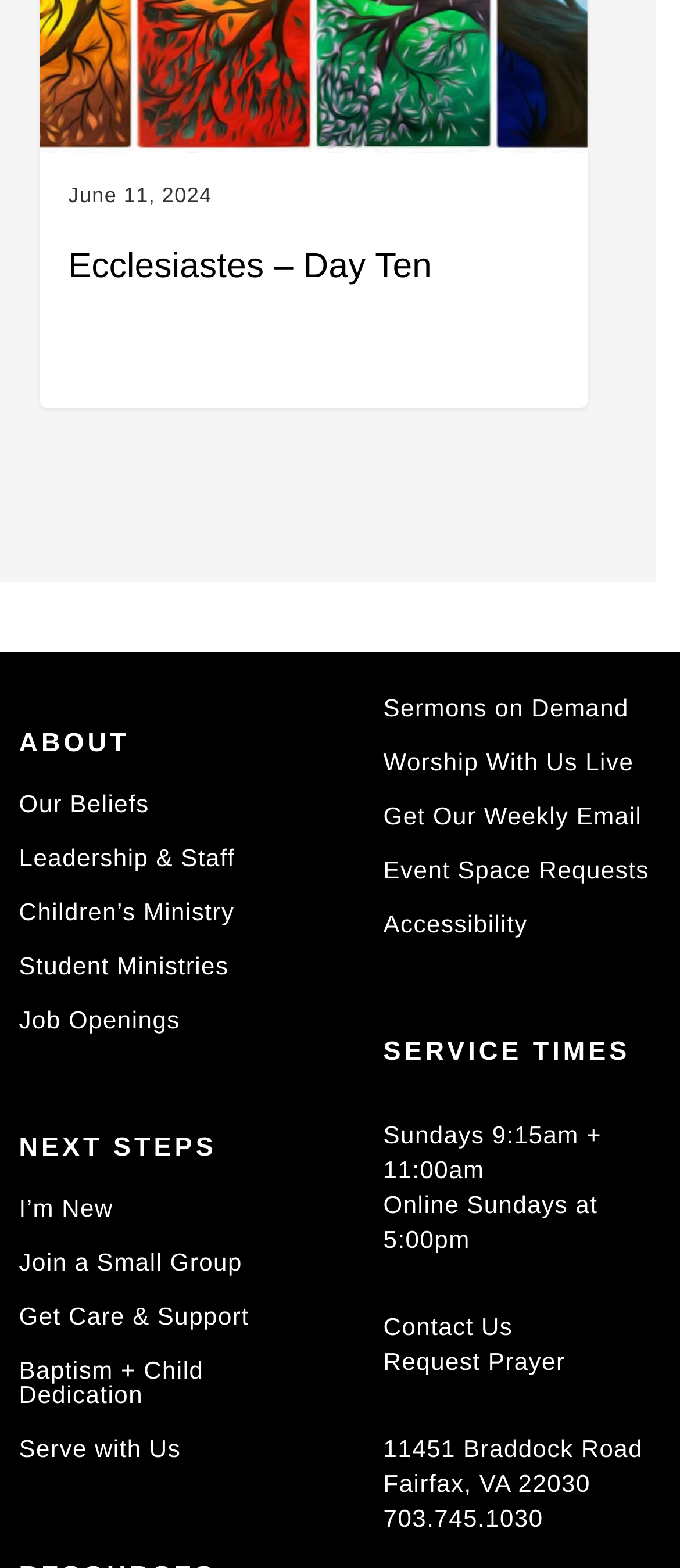Provide a brief response to the question using a single word or phrase: 
What are the service times on Sundays?

9:15am + 11:00am